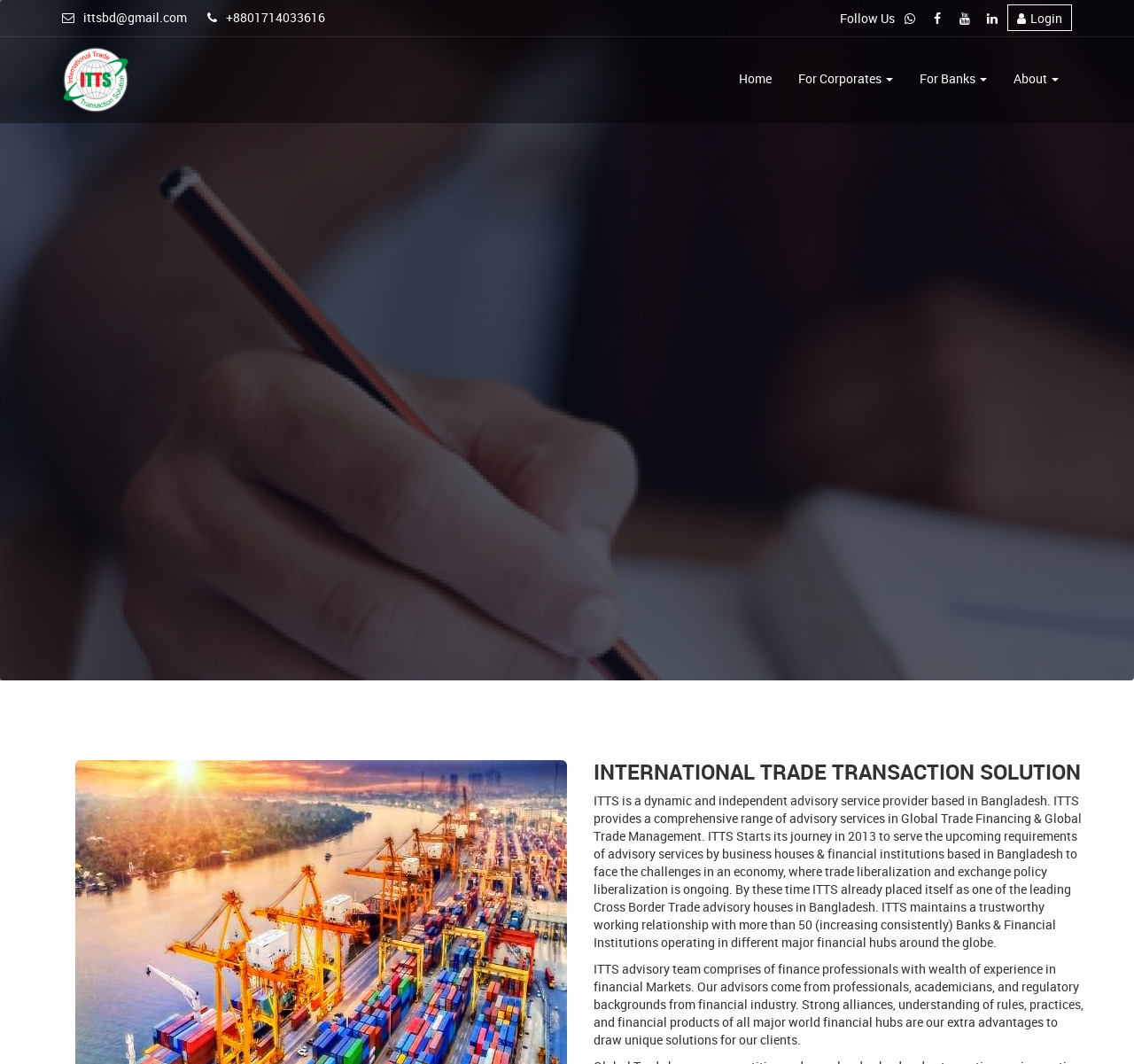Respond to the question below with a single word or phrase:
What is the company's email address?

ittsbd@gmail.com